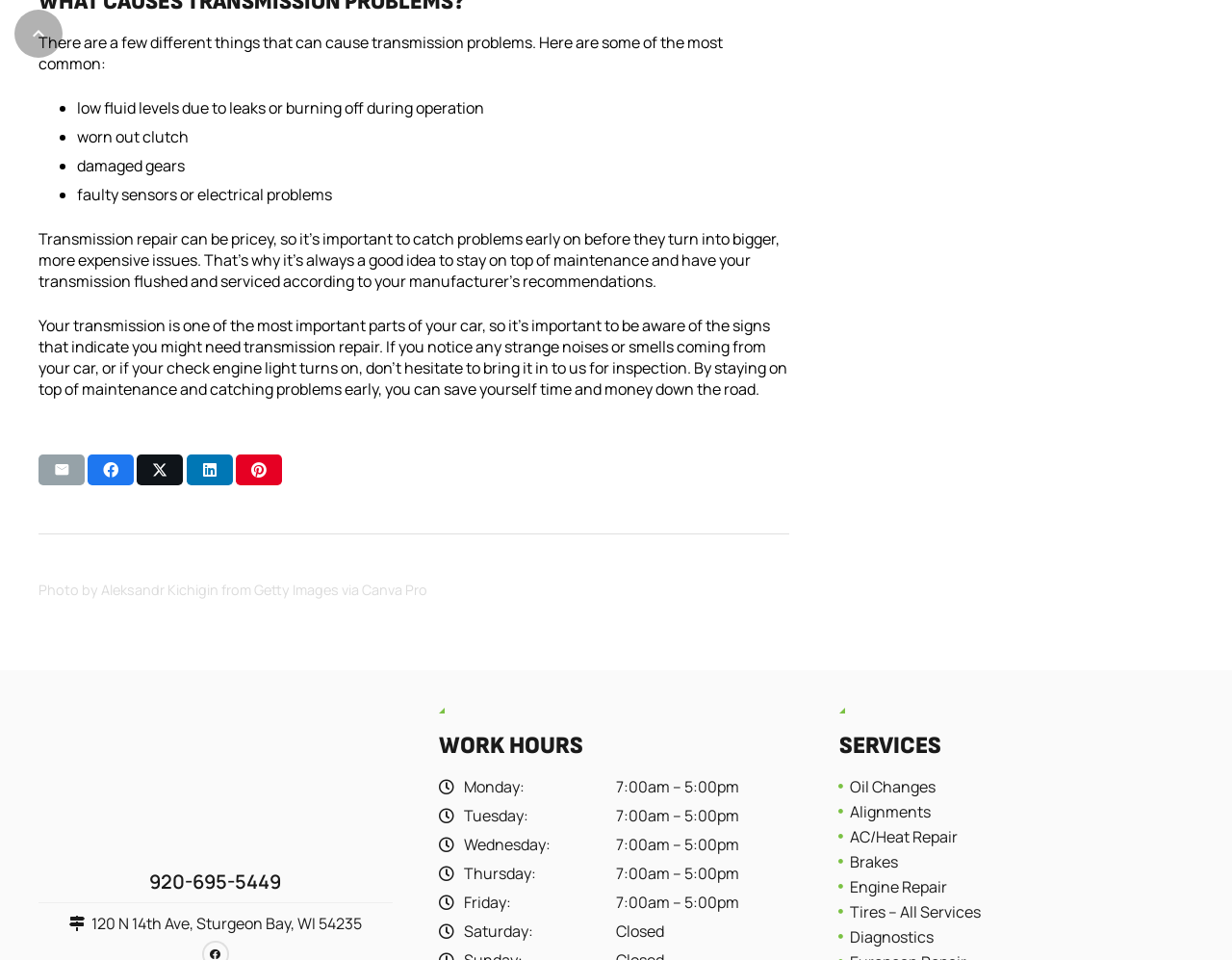Specify the bounding box coordinates of the area that needs to be clicked to achieve the following instruction: "Click Share this".

[0.071, 0.474, 0.109, 0.506]